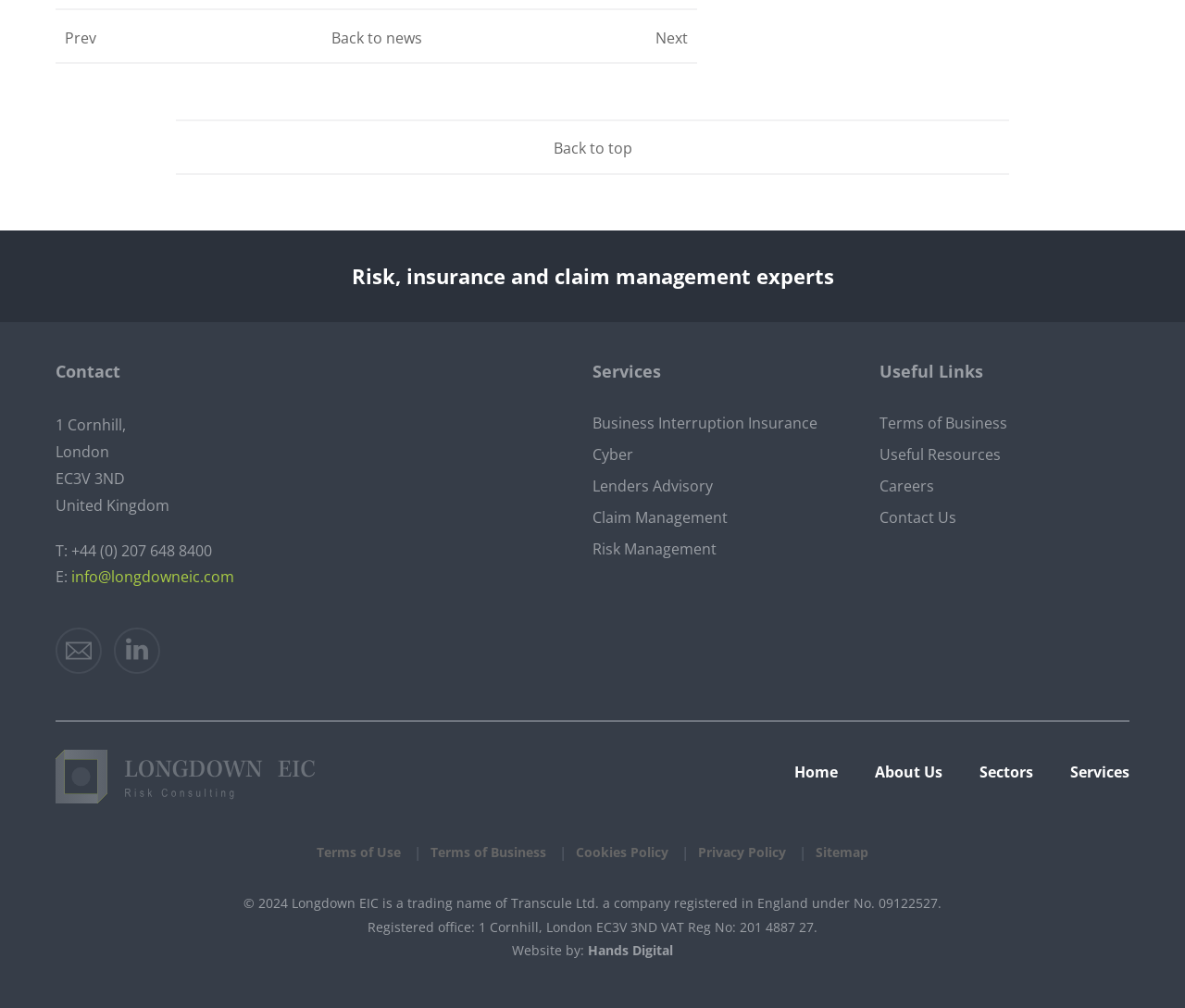Determine the bounding box coordinates of the clickable region to follow the instruction: "Contact us".

[0.047, 0.358, 0.102, 0.38]